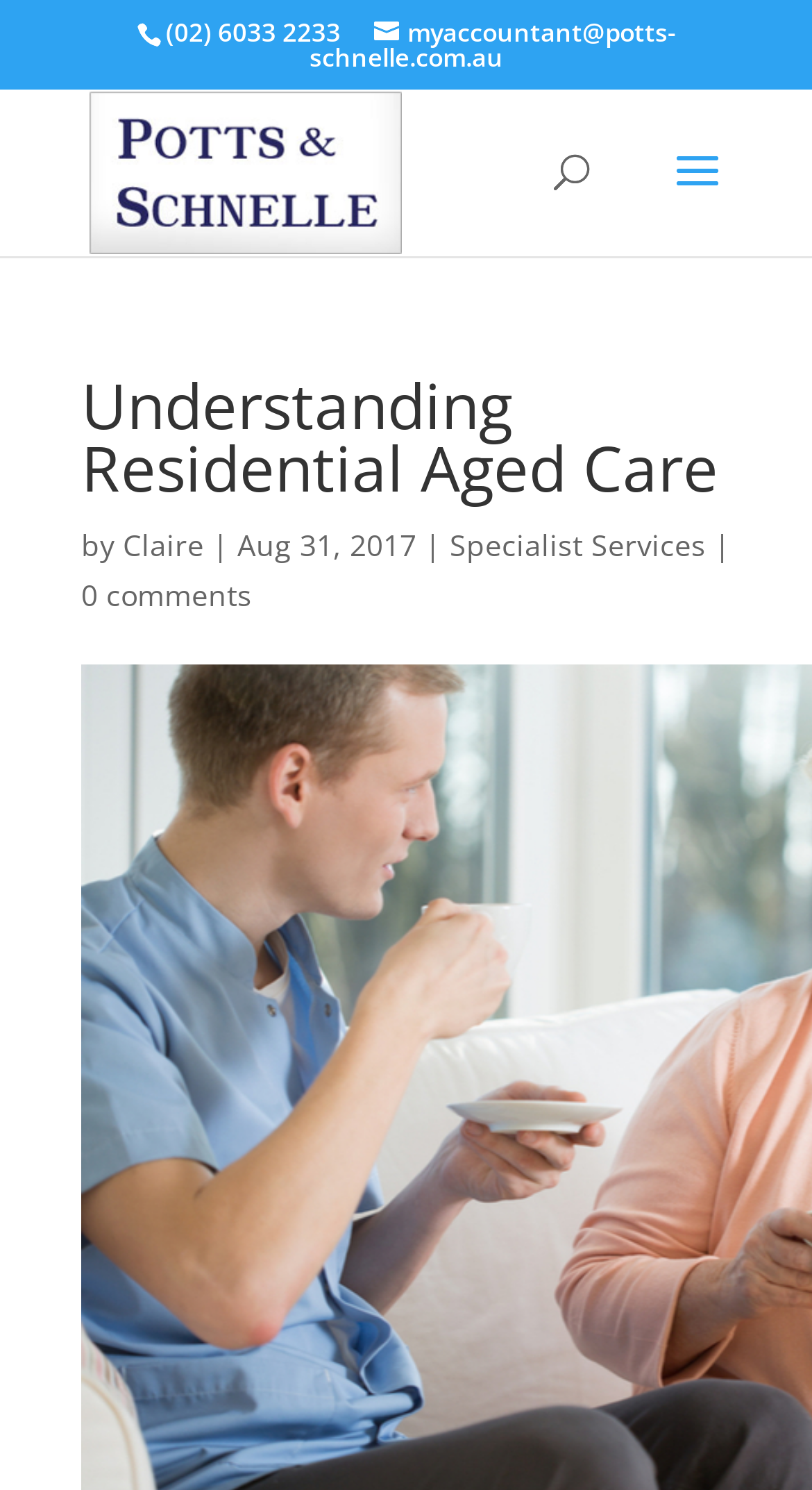Identify the bounding box coordinates of the clickable region necessary to fulfill the following instruction: "Search for something". The bounding box coordinates should be four float numbers between 0 and 1, i.e., [left, top, right, bottom].

[0.463, 0.059, 0.823, 0.062]